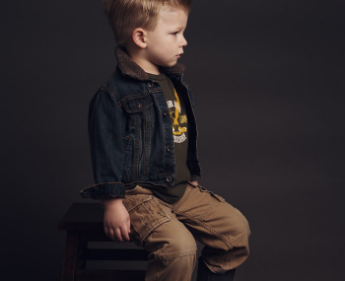Please answer the following question using a single word or phrase: 
What color is the boy's hair?

Light-colored